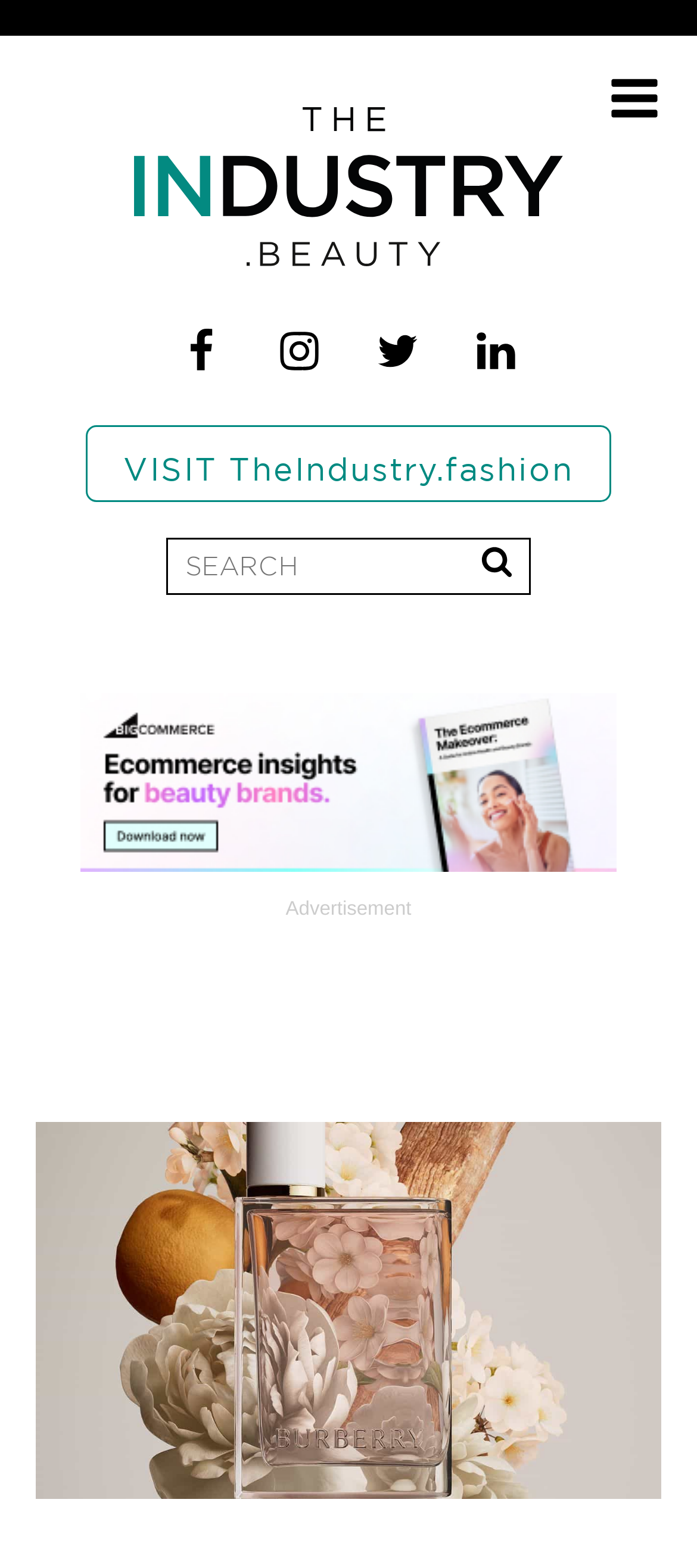Identify the bounding box coordinates for the UI element described as: "VISIT TheIndustry.fashion". The coordinates should be provided as four floats between 0 and 1: [left, top, right, bottom].

[0.123, 0.272, 0.877, 0.32]